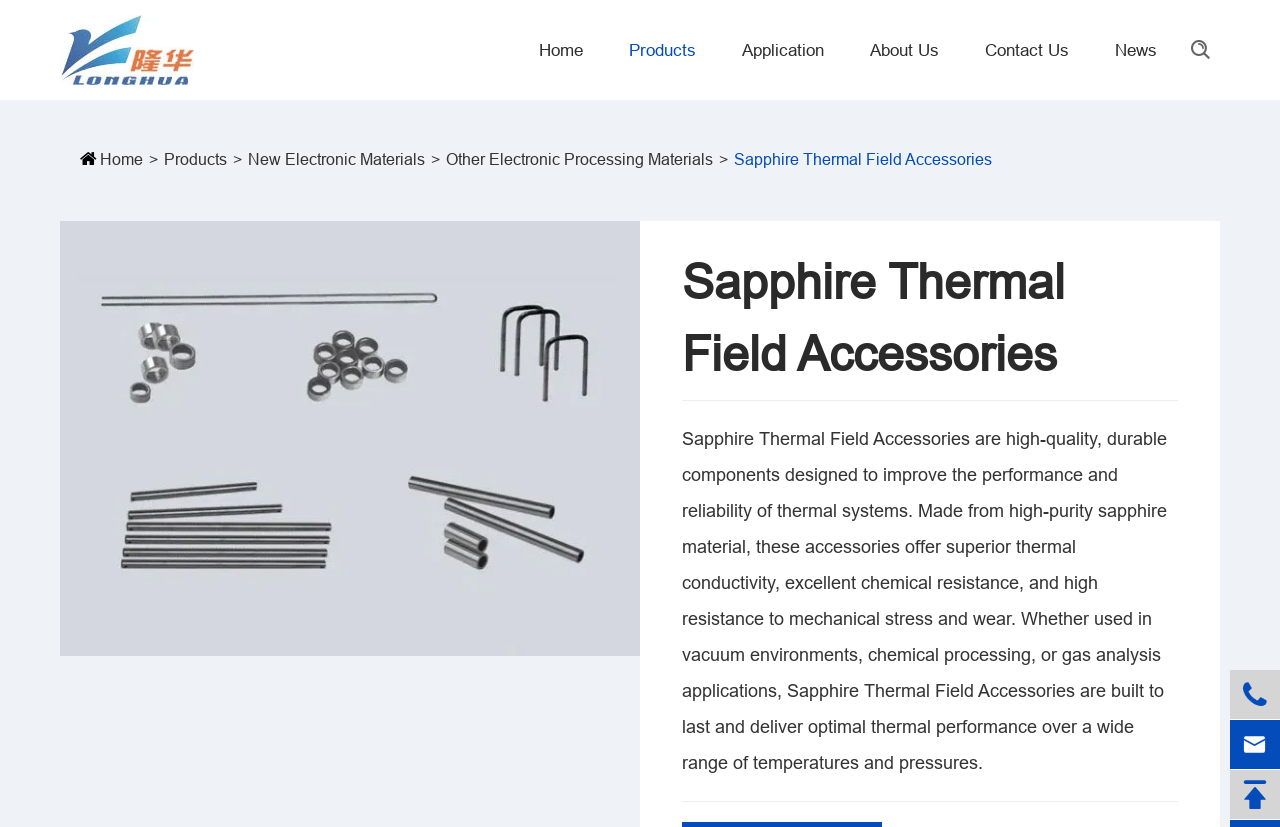Provide the bounding box coordinates of the area you need to click to execute the following instruction: "Click on the Home link".

[0.421, 0.049, 0.455, 0.072]